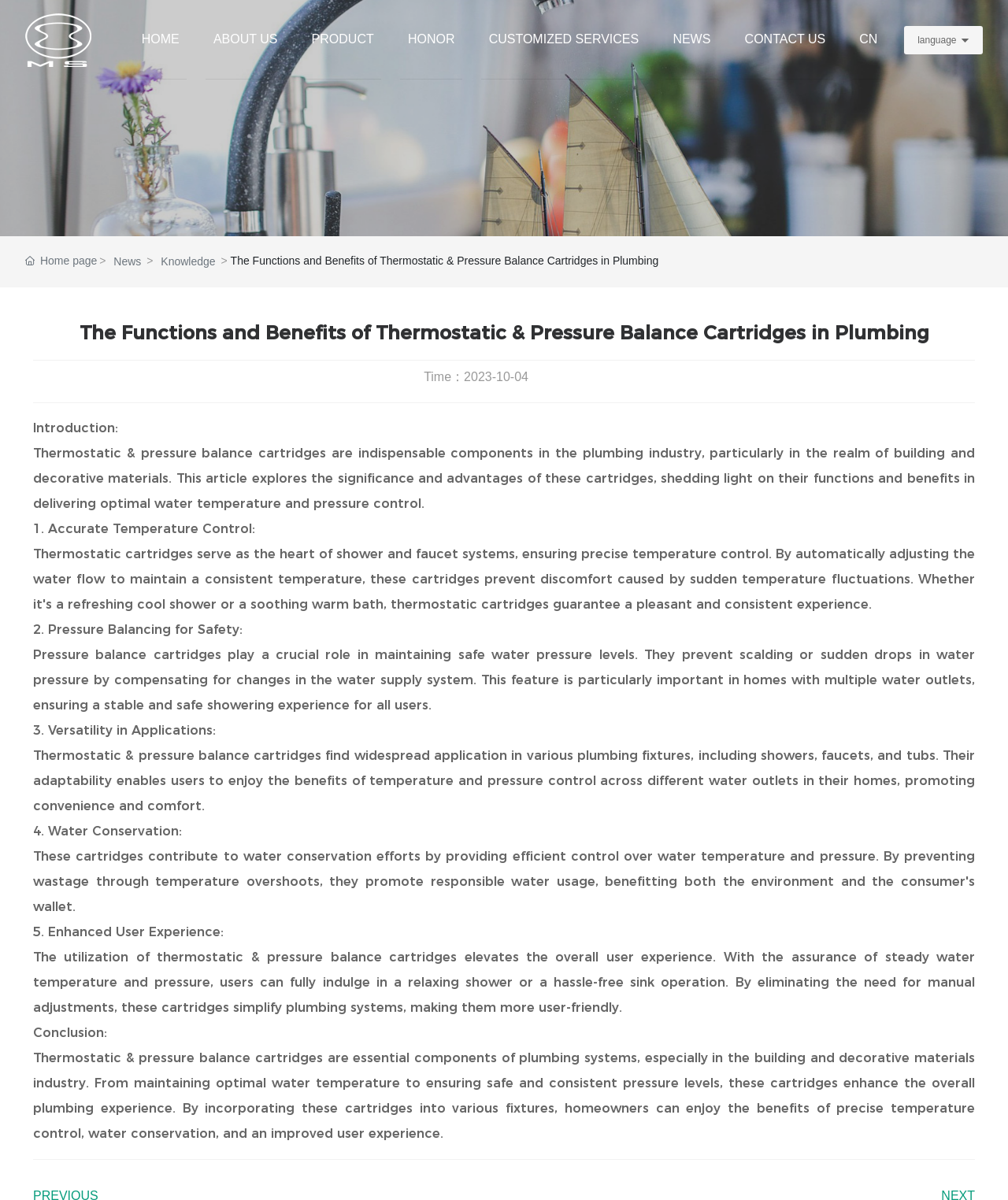Generate a comprehensive description of the contents of the webpage.

This webpage is about Zhuhai Mingshi Hardware Manufacturing Co., Ltd., a technological sanitary ware enterprise. At the top left corner, there is a logo "MS" with a link to the company's homepage. Next to it, there are several navigation links, including "HOME", "ABOUT US", "PRODUCT", "HONOR", "CUSTOMIZED SERVICES", "NEWS", and "CONTACT US". 

Below the navigation links, there is a language selection option with a flag icon. On the right side of the language selection, there is a "CN" link. 

The main content of the webpage is an article titled "The Functions and Benefits of Thermostatic & Pressure Balance Cartridges in Plumbing". The article is divided into several sections, including an introduction, and sections discussing the benefits of thermostatic and pressure balance cartridges, such as accurate temperature control, pressure balancing for safety, versatility in applications, water conservation, and enhanced user experience. 

The article is accompanied by a "NEWS CENTER" heading and a link to the news center. There are also links to the "Home page" and "News" at the top right corner of the webpage. 

Throughout the article, there are several horizontal separator lines dividing the different sections. The article concludes with a summary of the benefits of thermostatic and pressure balance cartridges in plumbing systems.